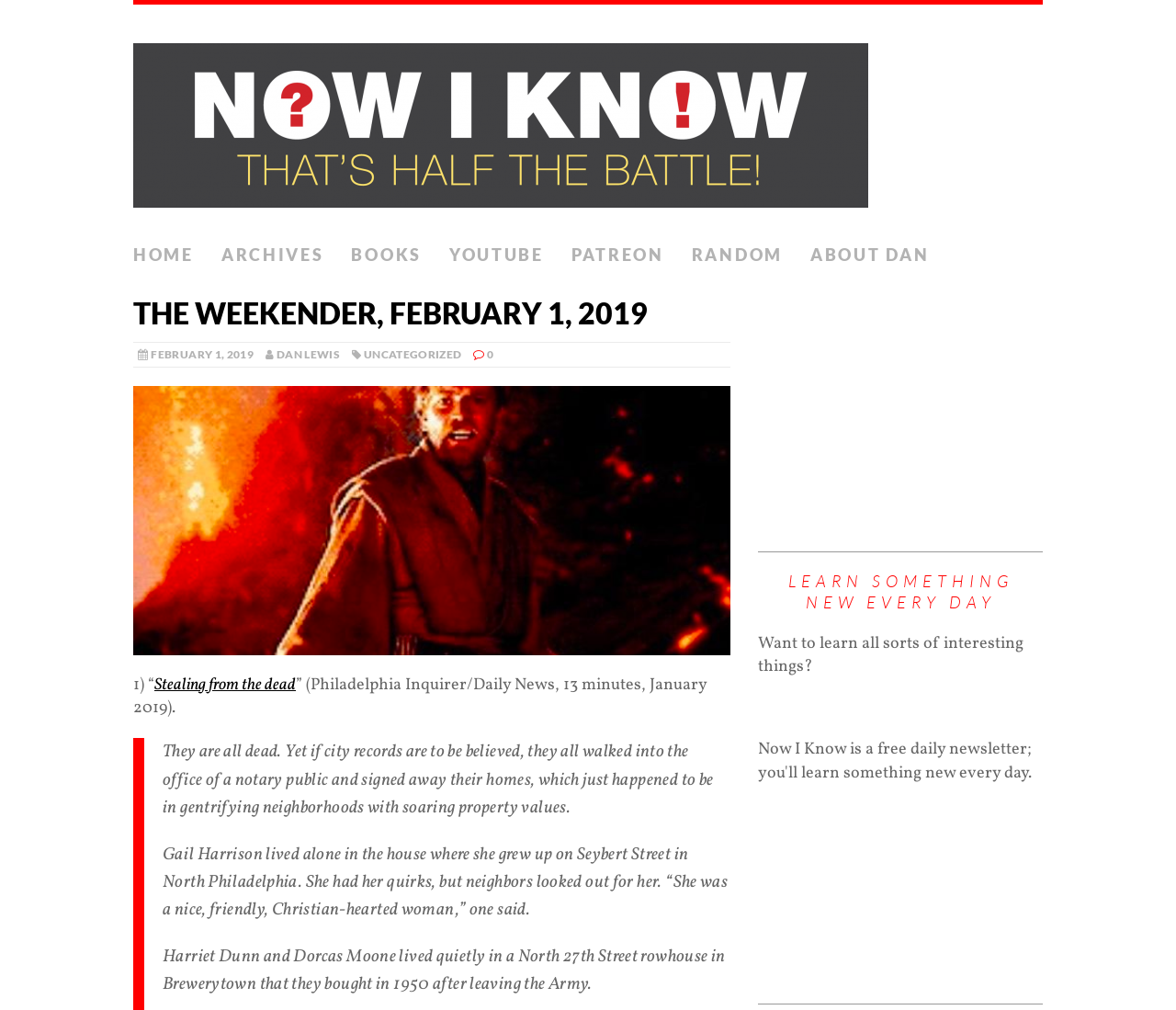Locate the bounding box coordinates of the element I should click to achieve the following instruction: "Read the article 'Stealing from the dead'".

[0.131, 0.667, 0.252, 0.69]